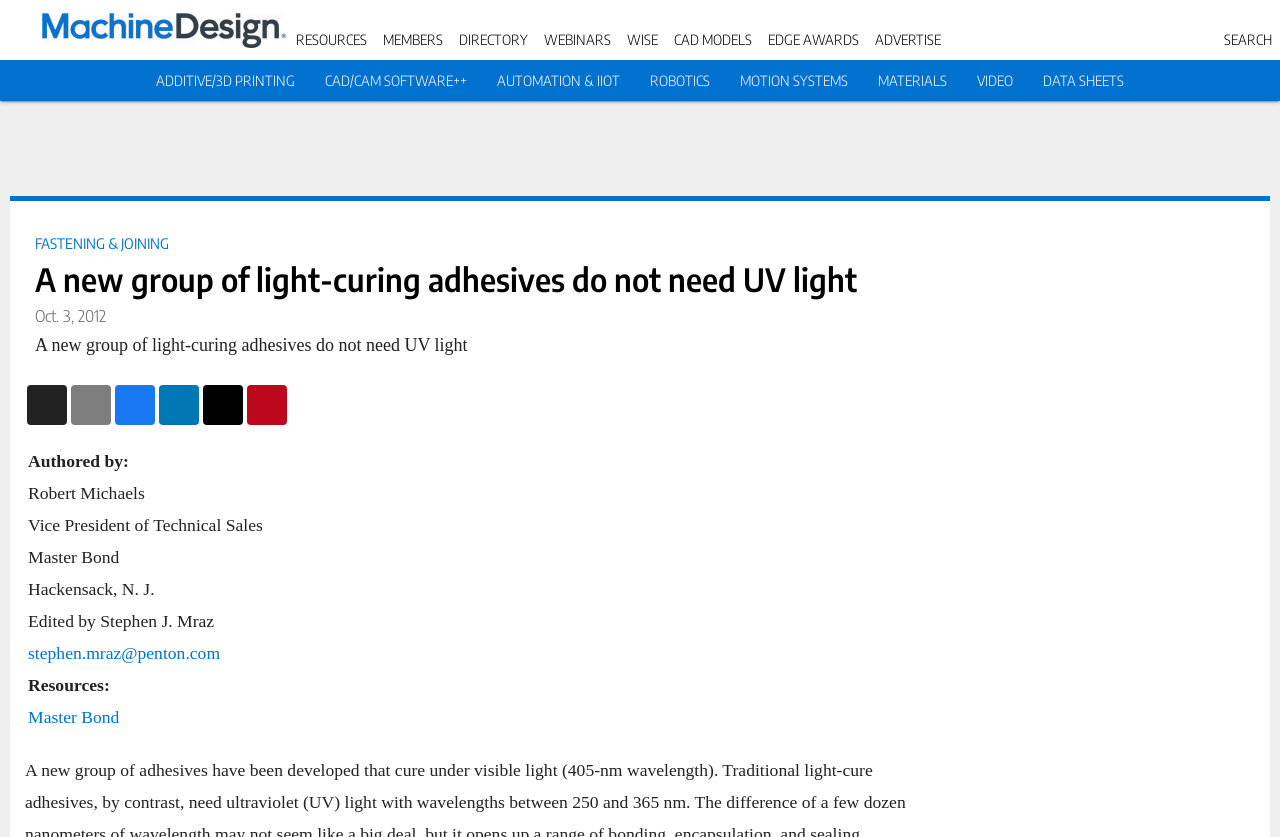Extract the bounding box coordinates of the UI element described by: "Home". The coordinates should include four float numbers ranging from 0 to 1, e.g., [left, top, right, bottom].

None